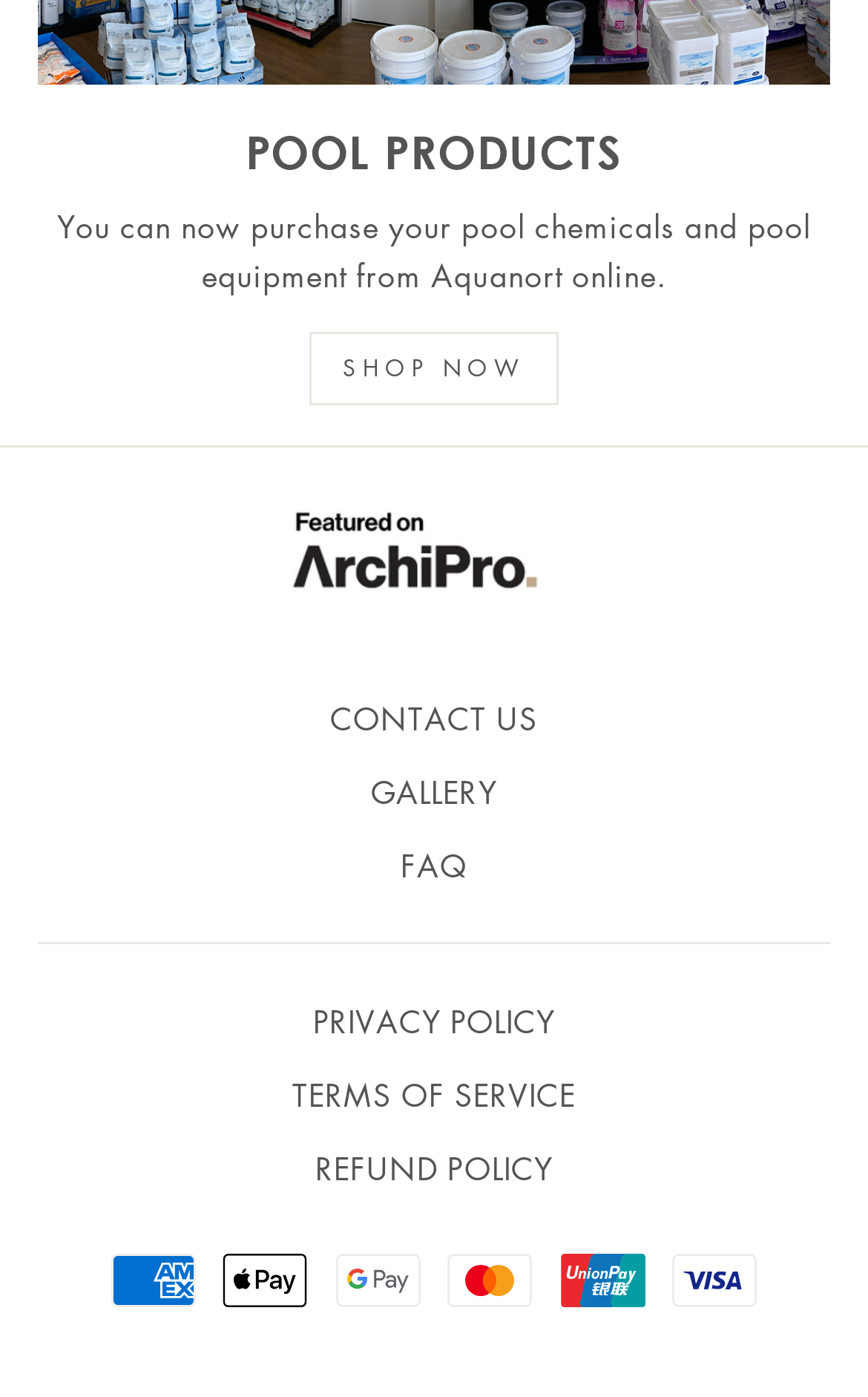How many navigation links are available on the webpage?
Please answer the question with a detailed response using the information from the screenshot.

The webpage has five navigation links, namely 'CONTACT US', 'GALLERY', 'FAQ', 'PRIVACY POLICY', and 'TERMS OF SERVICE', which provide access to different sections of the website.